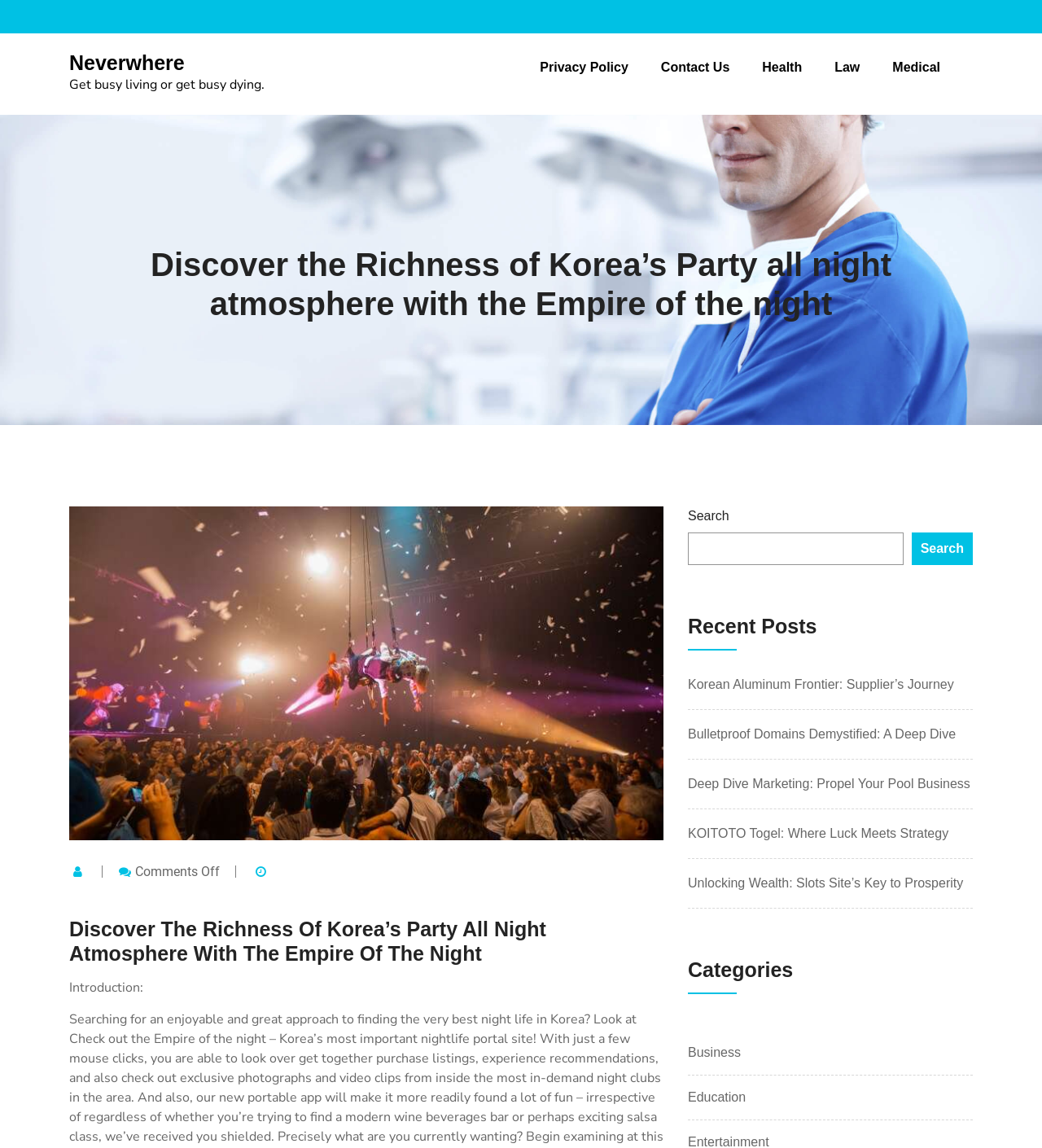How many static text elements are there?
Look at the image and answer the question with a single word or phrase.

3